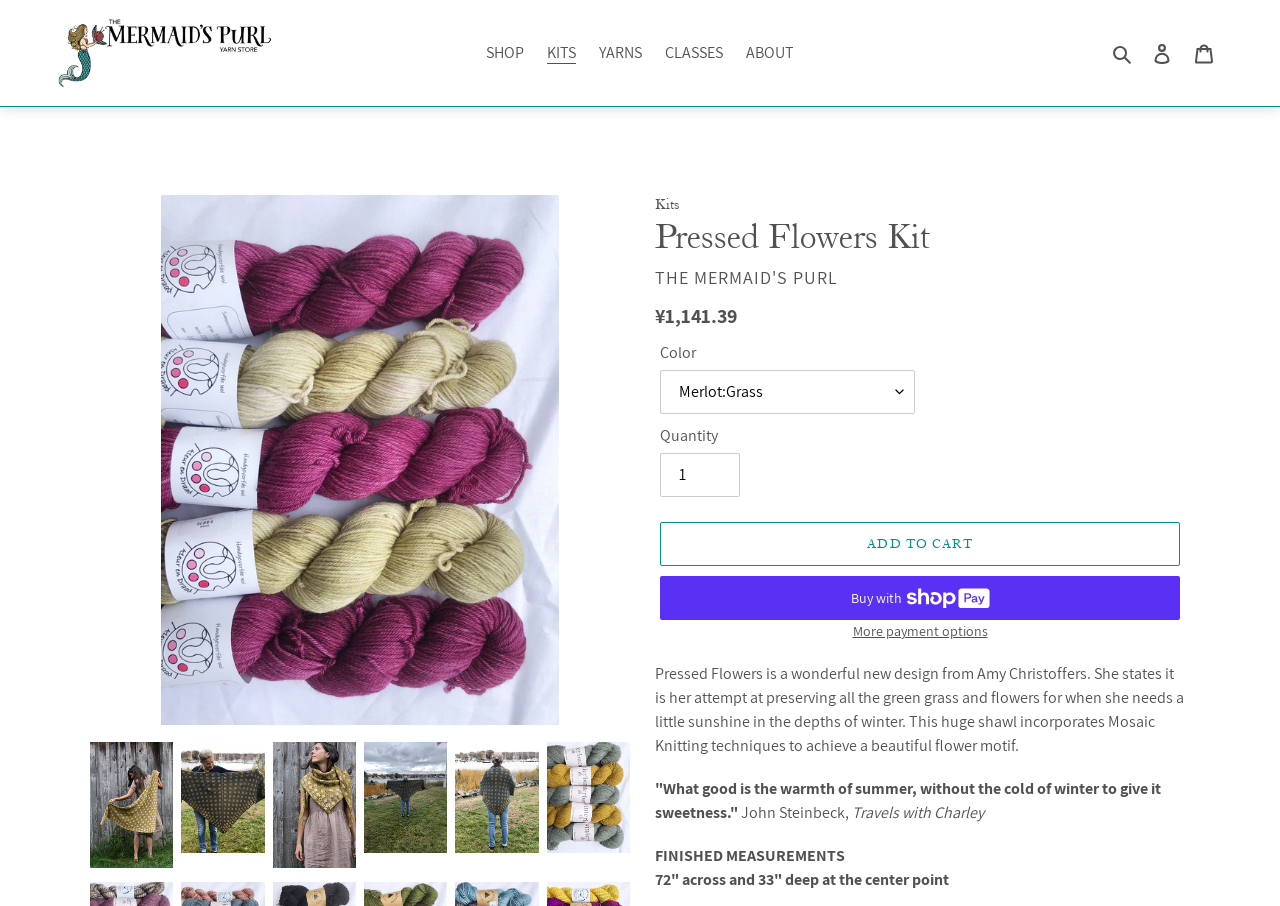Can you give a comprehensive explanation to the question given the content of the image?
What is the regular price of the kit?

I found the answer by looking at the description list detail which contains the static text 'Regular price' and the corresponding price '¥1,141.39'.